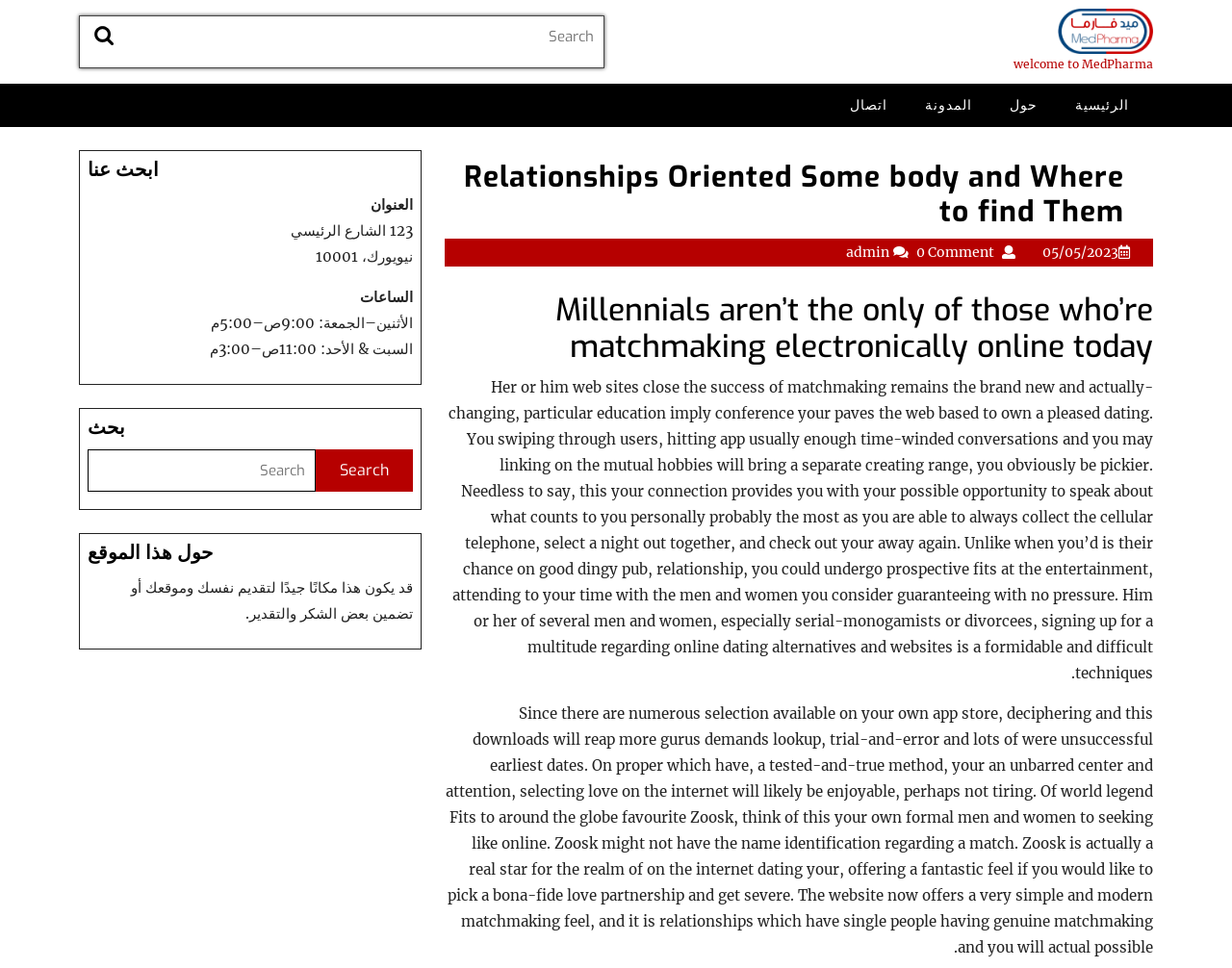Please respond to the question with a concise word or phrase:
What is the name of the website?

MedPharma